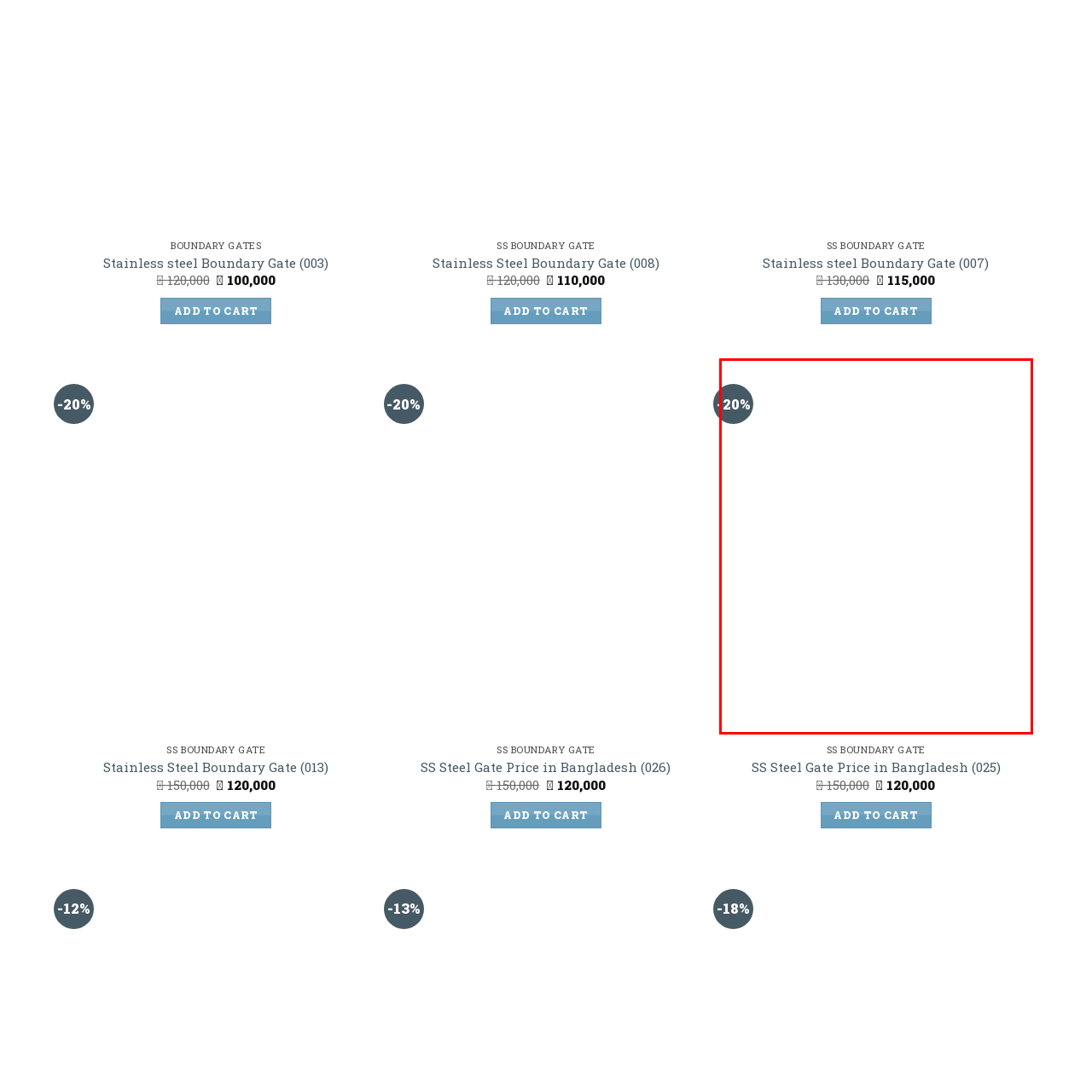What type of products is the discount likely associated with?
Observe the image enclosed by the red boundary and respond with a one-word or short-phrase answer.

Boundary gates